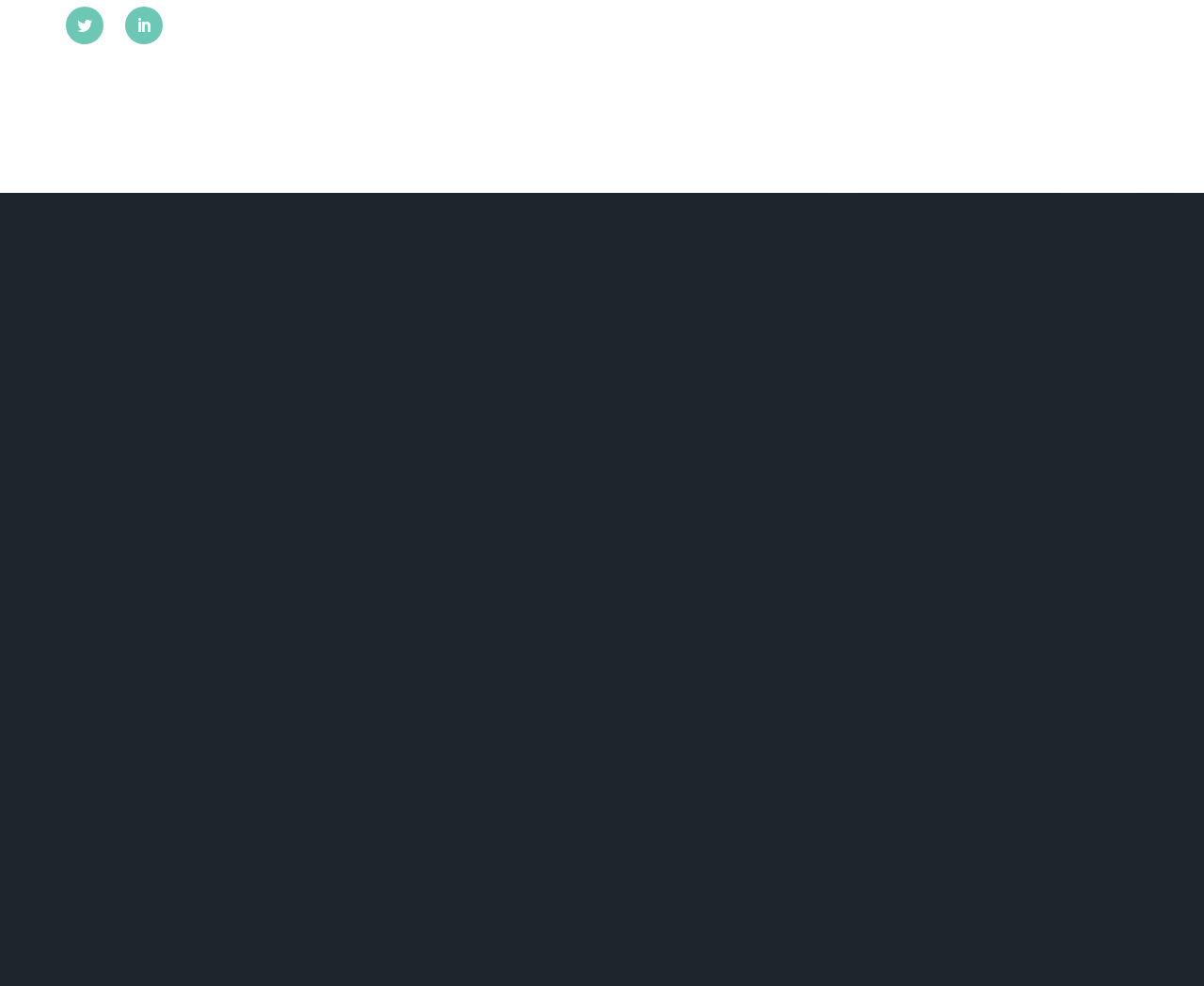Please identify the bounding box coordinates of the clickable area that will fulfill the following instruction: "Enter Business Email". The coordinates should be in the format of four float numbers between 0 and 1, i.e., [left, top, right, bottom].

[0.554, 0.627, 0.73, 0.647]